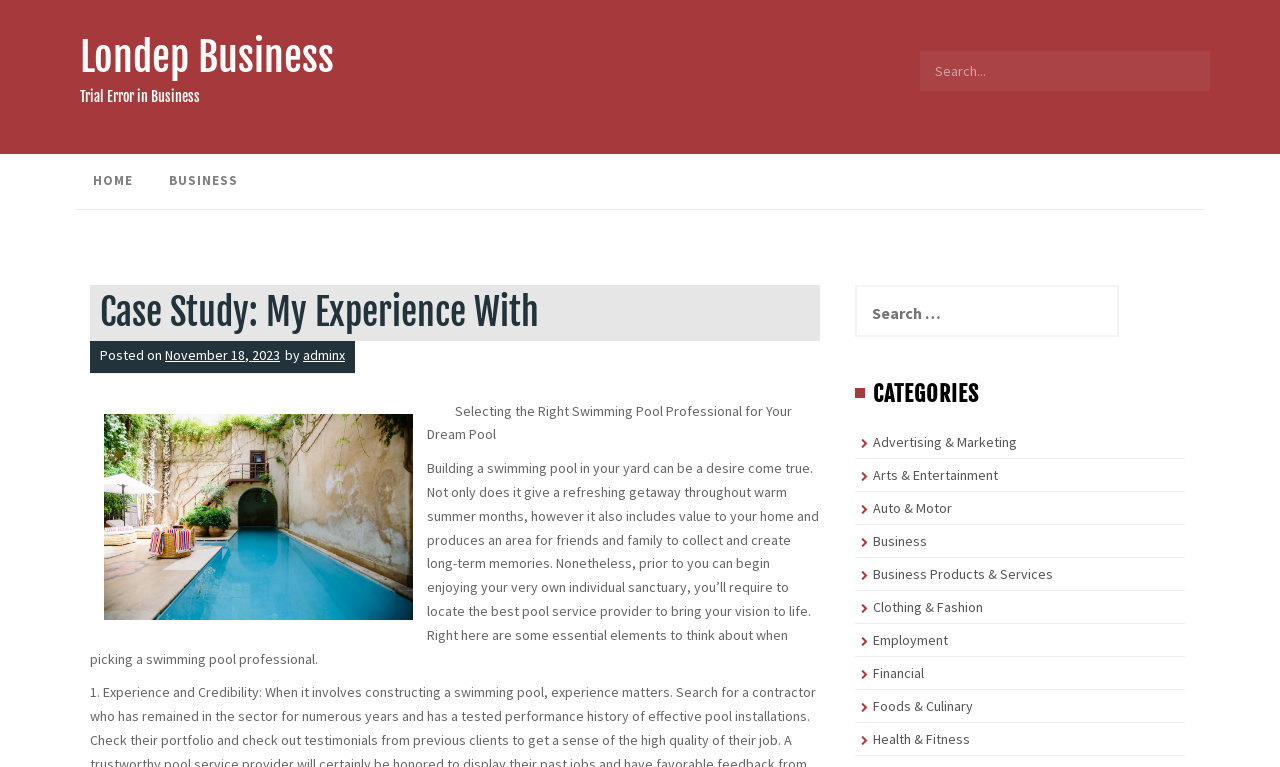With reference to the image, please provide a detailed answer to the following question: What is the author of the case study?

The author of the case study can be found in the link 'adminx' which is located below the heading 'Case Study: My Experience With' and is accompanied by the text 'by'. This suggests that adminx is the author of the case study.